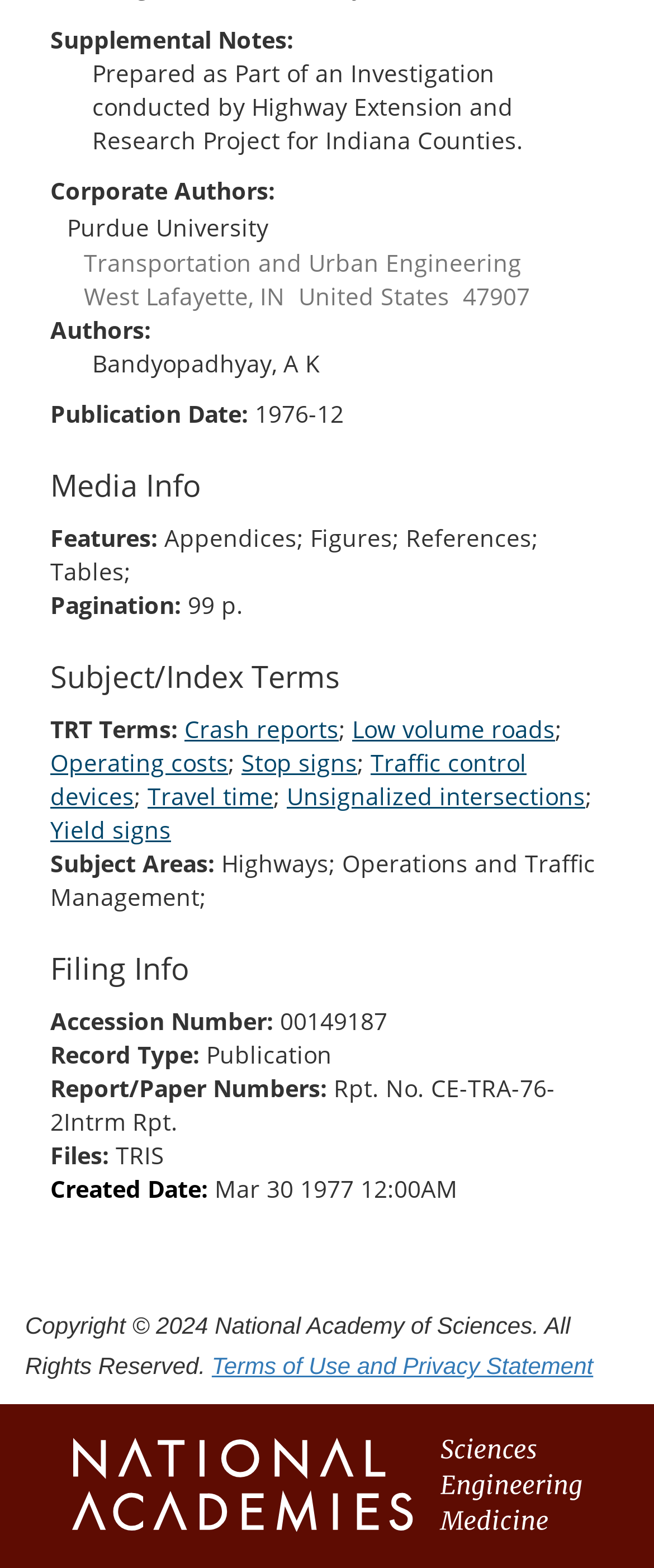Pinpoint the bounding box coordinates of the area that must be clicked to complete this instruction: "Read terms of use and privacy statement".

[0.324, 0.863, 0.907, 0.88]